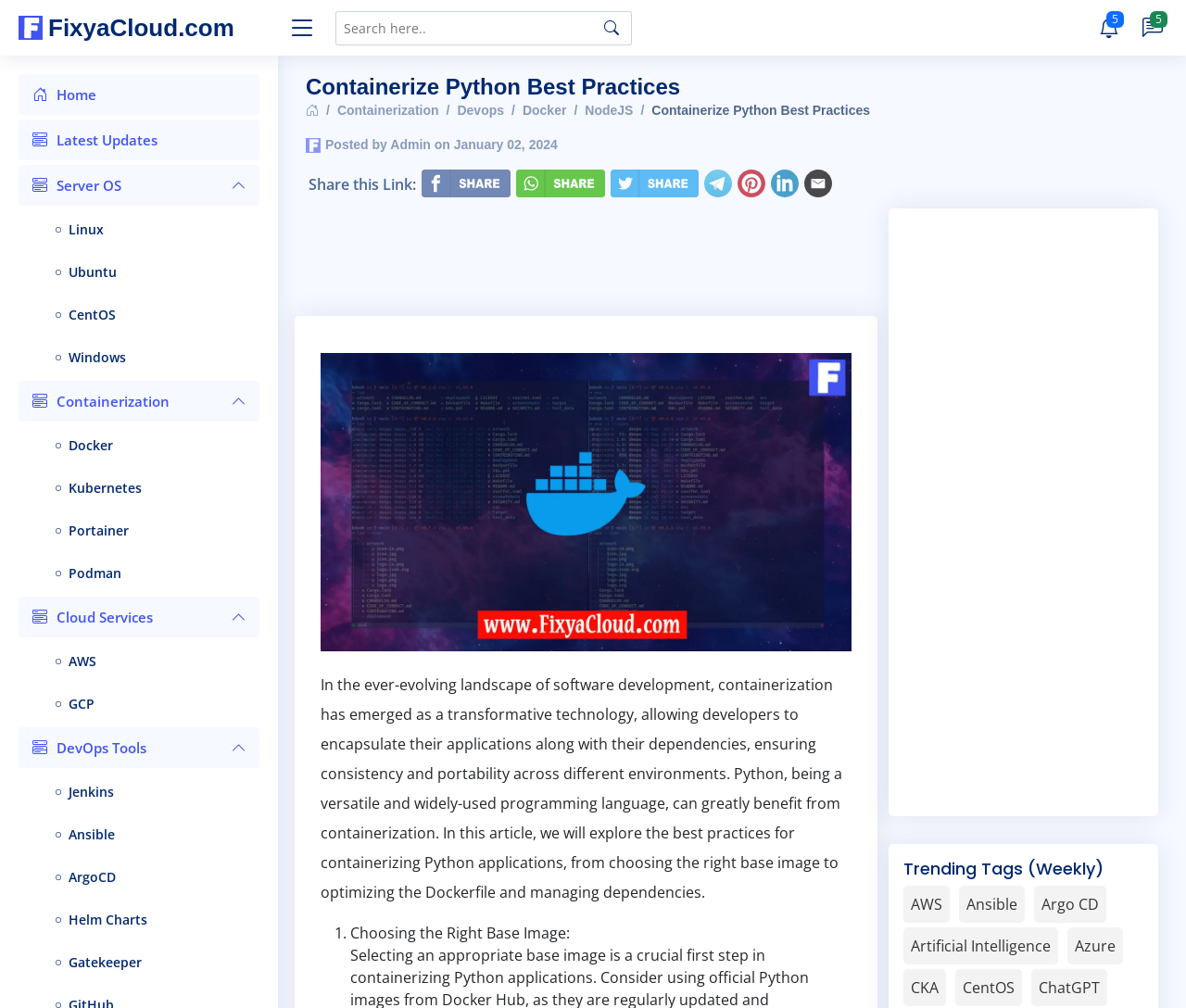Determine the primary headline of the webpage.

Containerize Python Best Practices